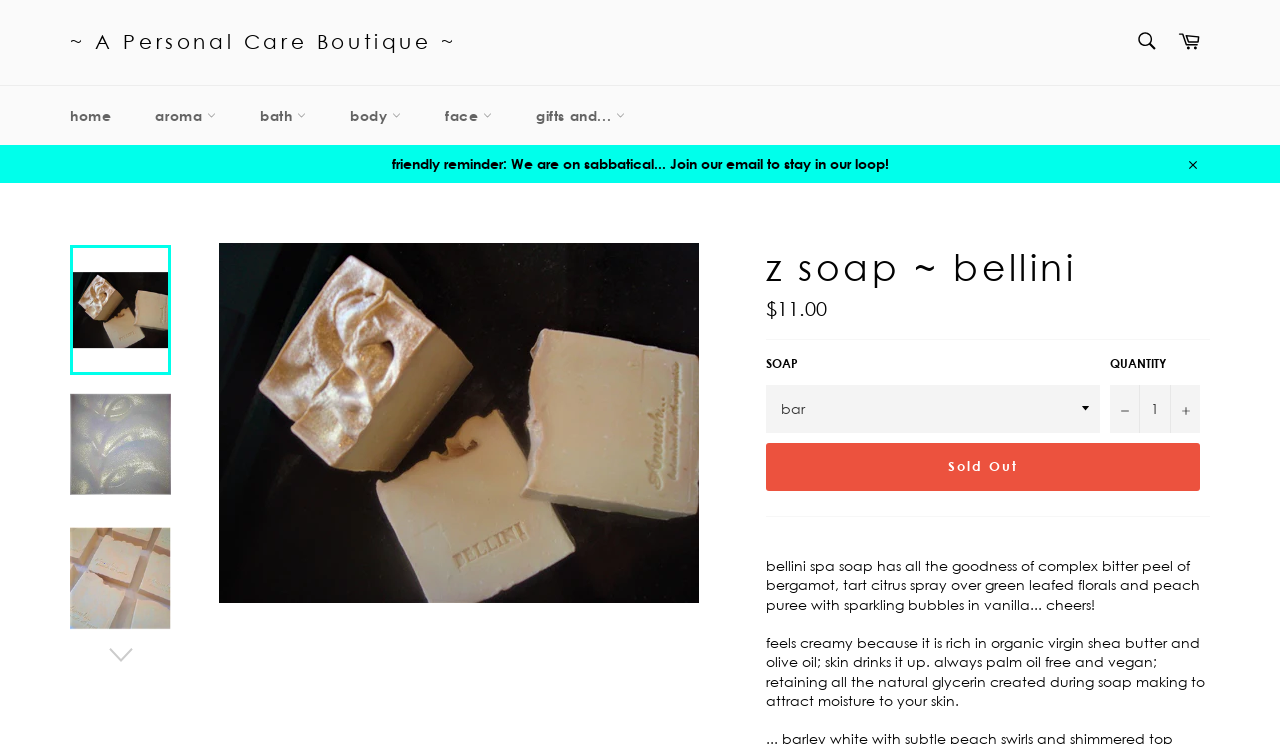What is the name of the personal care boutique?
By examining the image, provide a one-word or phrase answer.

A Personal Care Boutique